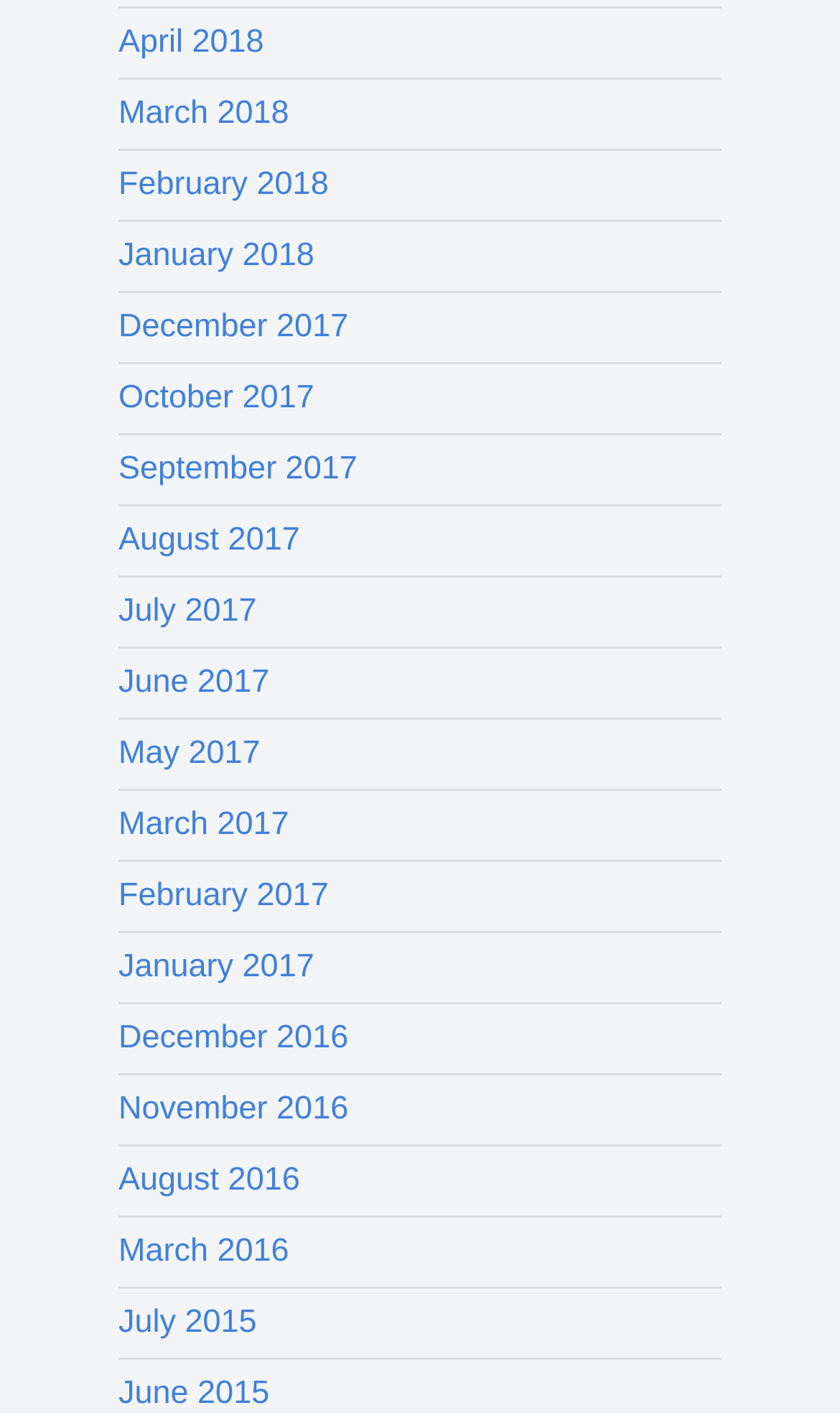Identify the bounding box coordinates of the area you need to click to perform the following instruction: "browse archives for March 2017".

[0.141, 0.57, 0.344, 0.596]